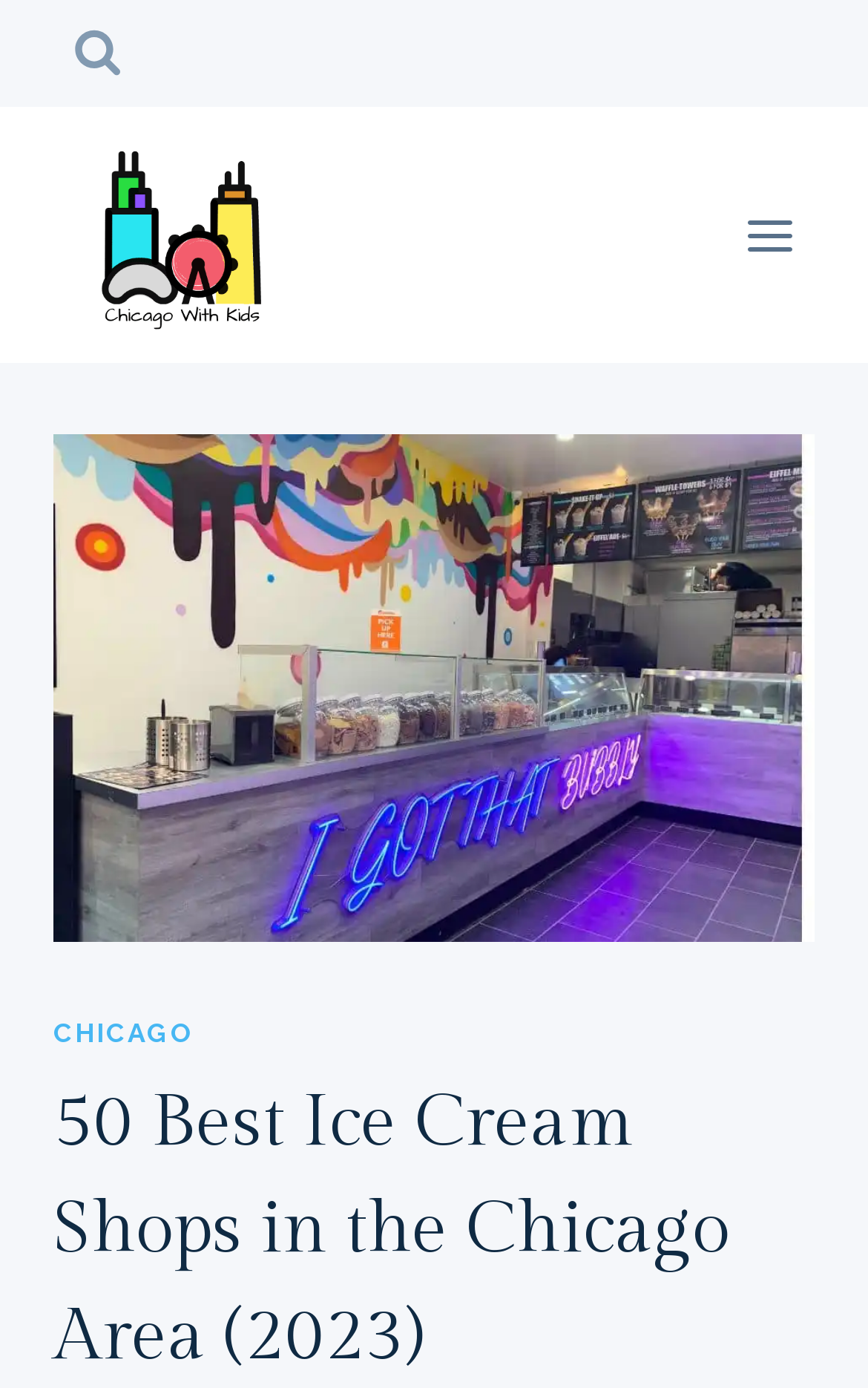Utilize the information from the image to answer the question in detail:
What is the purpose of the 'Scroll to top' button?

The 'Scroll to top' button is a common feature on webpages that allows users to quickly return to the top of the page after scrolling down. This button is located at the bottom-right corner of the page, making it easily accessible when the user needs to navigate back to the top of the page.